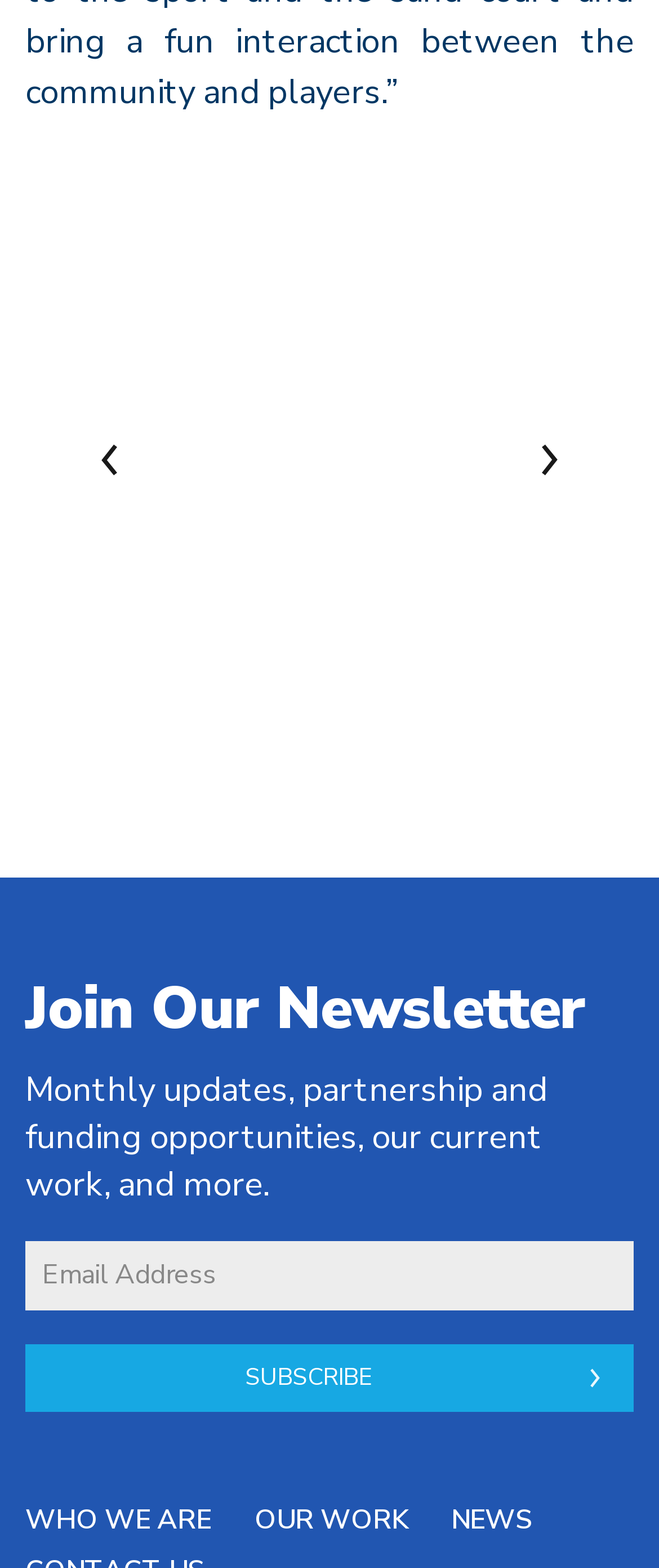How many navigation links are at the bottom?
Refer to the image and provide a detailed answer to the question.

There are three links at the bottom of the webpage, labeled as 'WHO WE ARE', 'OUR WORK', and 'NEWS', which likely navigate to different sections of the website.